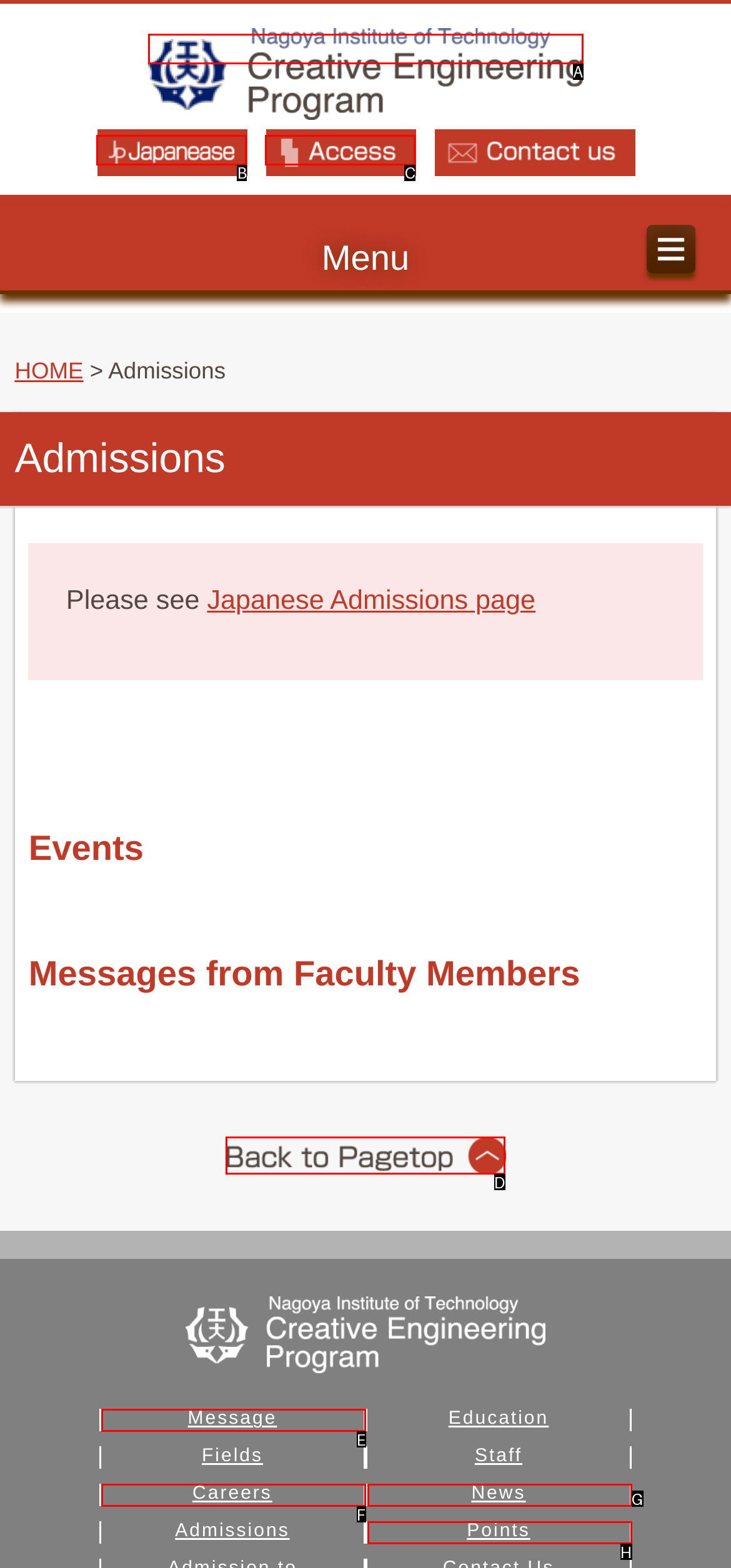Find the appropriate UI element to complete the task: Back to Pagetop. Indicate your choice by providing the letter of the element.

D